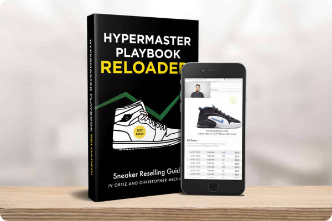Break down the image and describe every detail you can observe.

The image features the "Hypemaster Playbook Reloaded," a comprehensive sneaker reselling guide, prominently displayed alongside a smartphone showcasing an interface related to sneaker resale. The book is designed with a striking black cover adorned with bold text that reads "HYPMASTER PLAYBOOK RELOADED" and includes illustrations of a sneaker, emphasizing its focus on sneaker culture and reselling strategies. The smartphone highlights relevant sneaker data, including pricing and details, demonstrating the digital aspect of modern sneaker reselling. This visually engaging composition reflects the blend of traditional and digital methods in the sneaker reselling industry, appealing to enthusiasts and business-minded individuals alike.